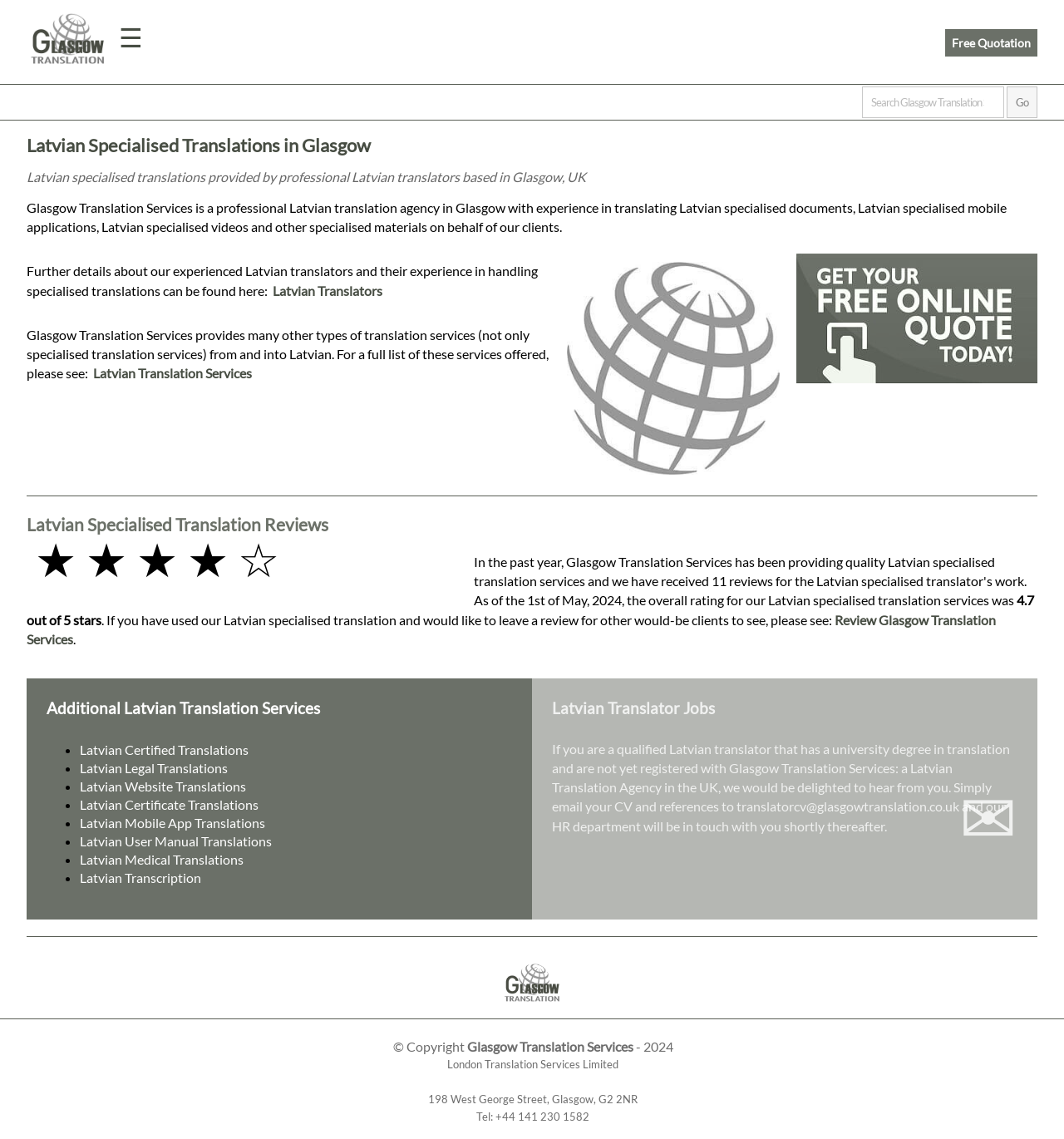Highlight the bounding box coordinates of the region I should click on to meet the following instruction: "Search Glasgow Translation Services".

[0.81, 0.076, 0.944, 0.104]